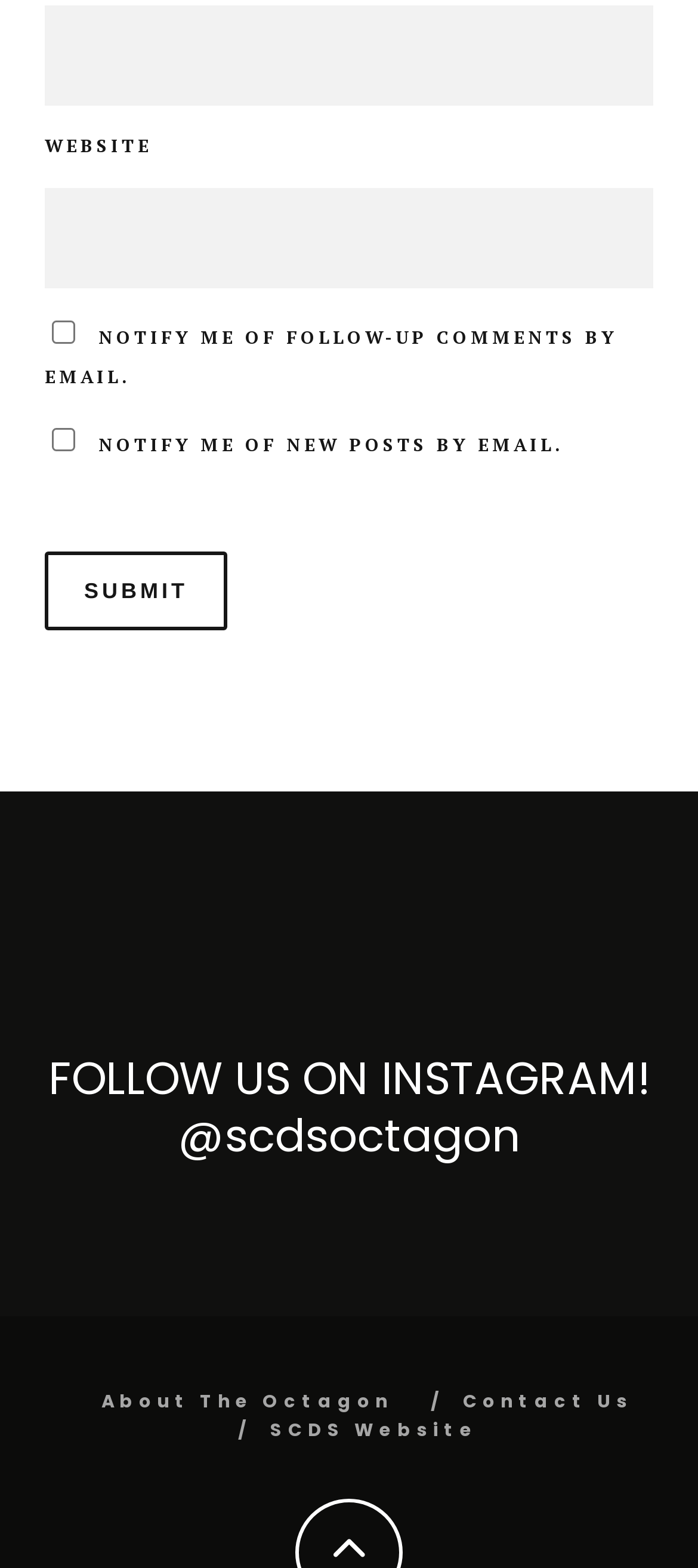Find the bounding box coordinates for the element that must be clicked to complete the instruction: "Visit SCDS Website". The coordinates should be four float numbers between 0 and 1, indicated as [left, top, right, bottom].

[0.387, 0.903, 0.685, 0.92]